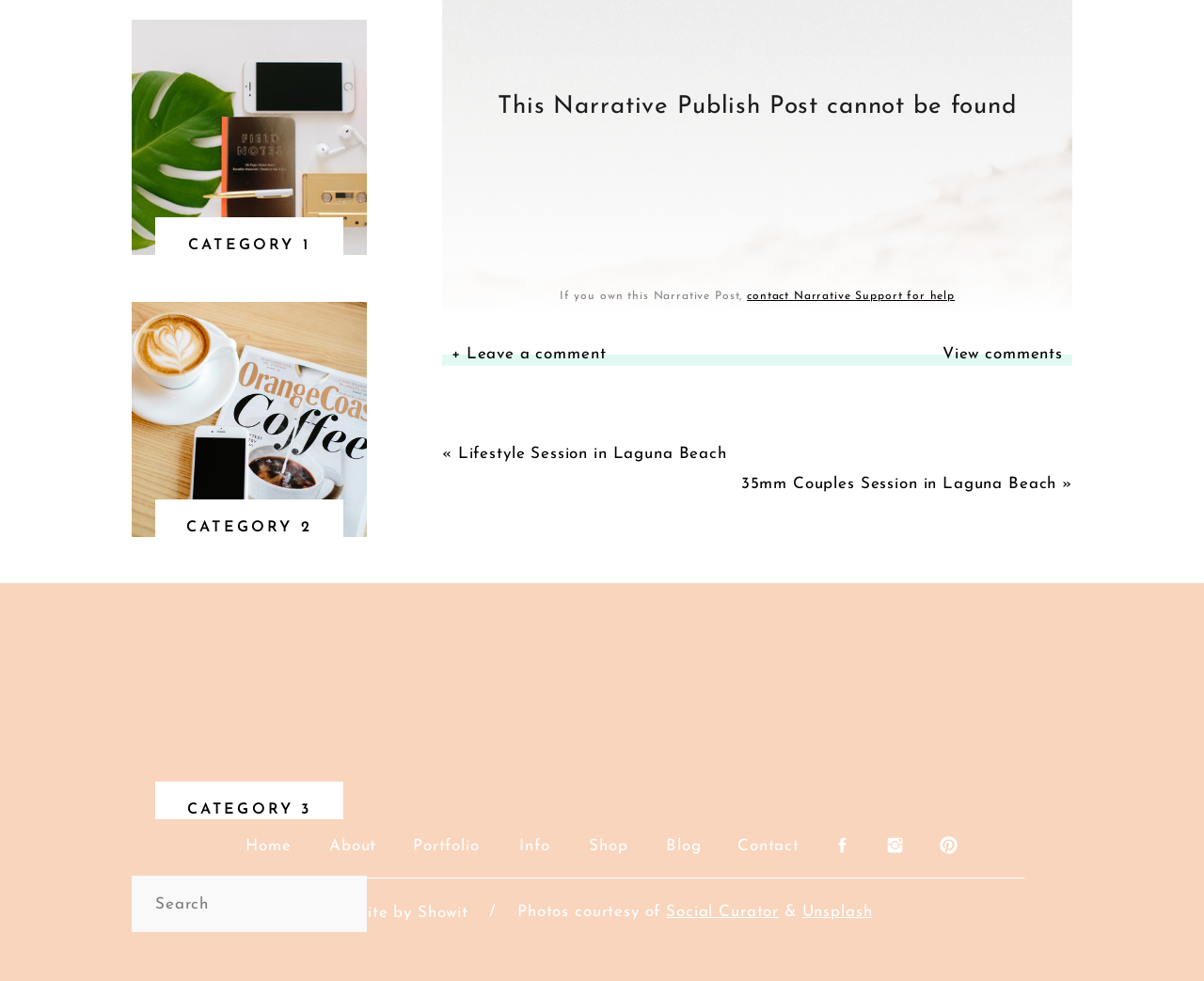Give the bounding box coordinates for this UI element: "parent_node: Search for: name="s" placeholder="Search"". The coordinates should be four float numbers between 0 and 1, arranged as [left, top, right, bottom].

[0.129, 0.906, 0.285, 0.938]